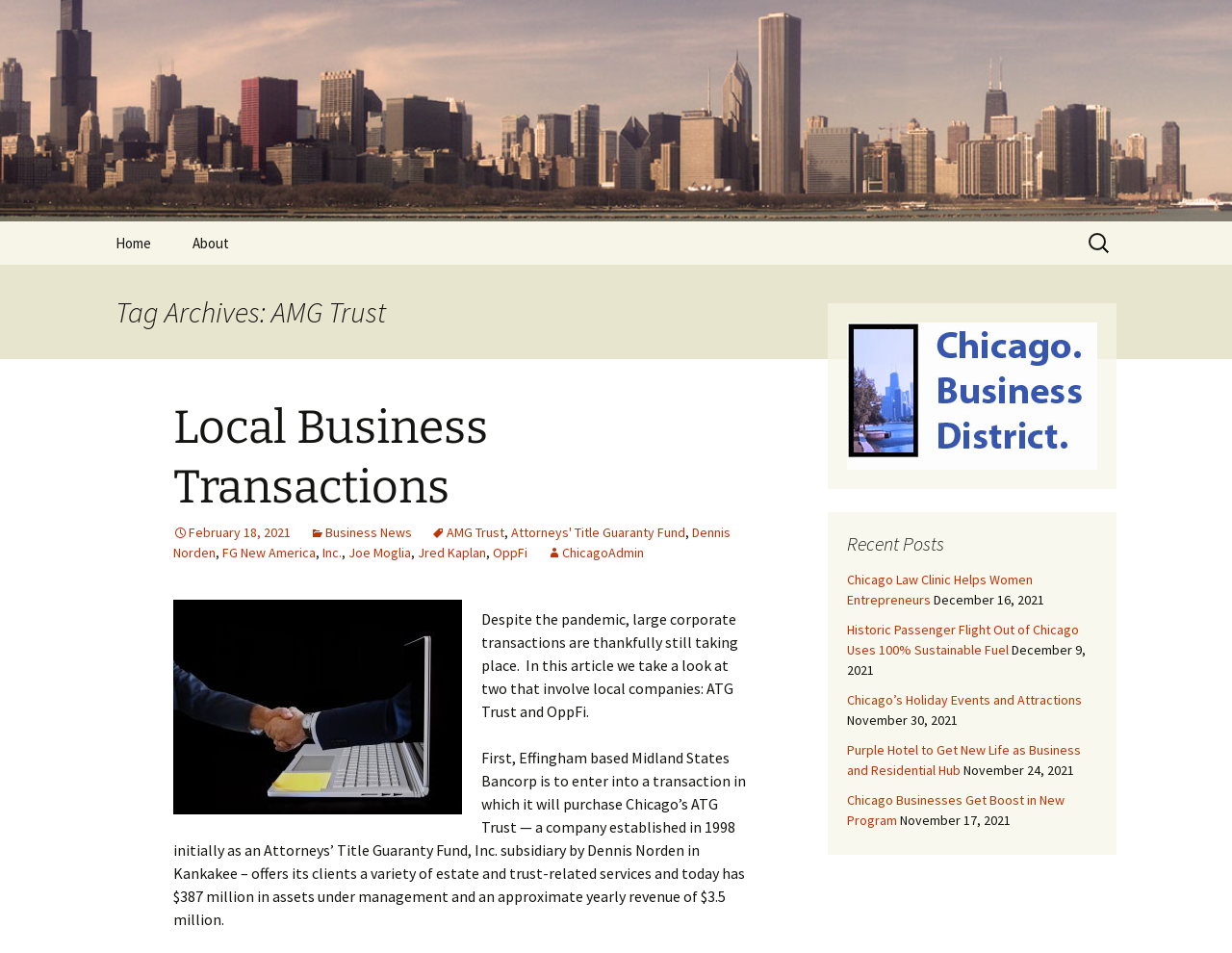Please determine the bounding box coordinates of the clickable area required to carry out the following instruction: "Learn more about AMG Trust". The coordinates must be four float numbers between 0 and 1, represented as [left, top, right, bottom].

[0.35, 0.549, 0.409, 0.567]